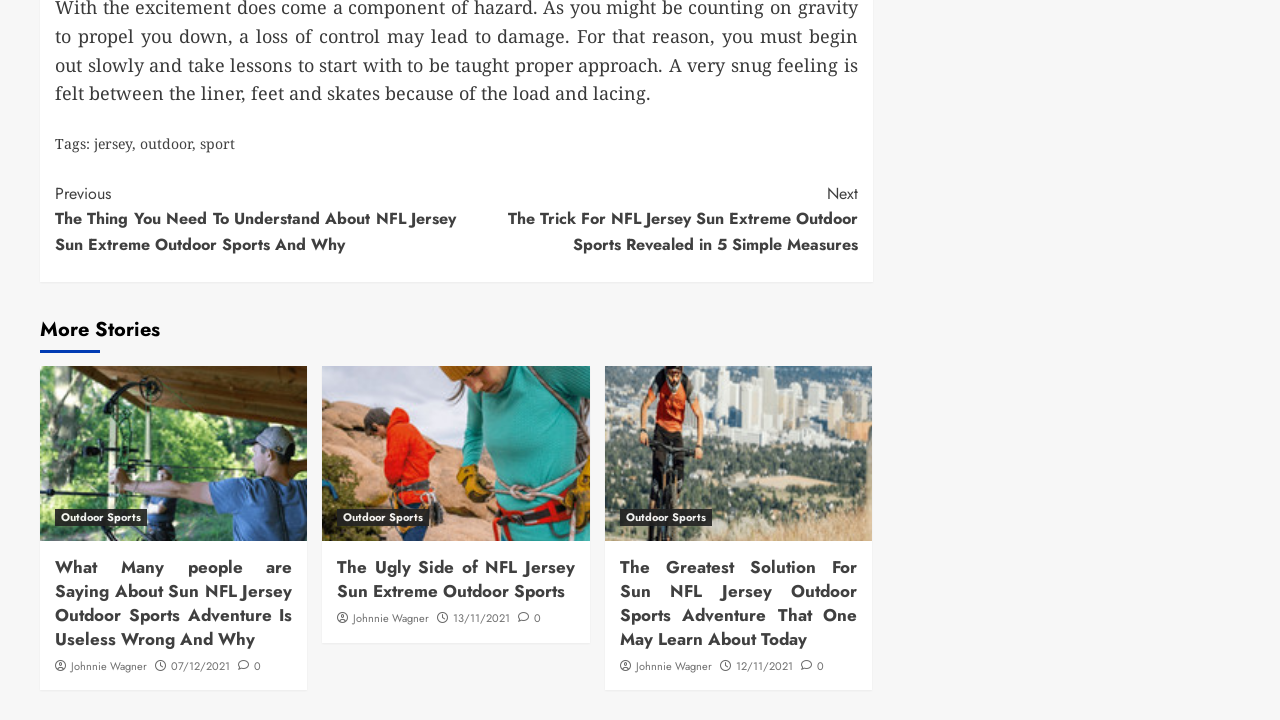Determine the bounding box coordinates of the clickable element to complete this instruction: "Click on the 'jersey' tag". Provide the coordinates in the format of four float numbers between 0 and 1, [left, top, right, bottom].

[0.073, 0.186, 0.103, 0.213]